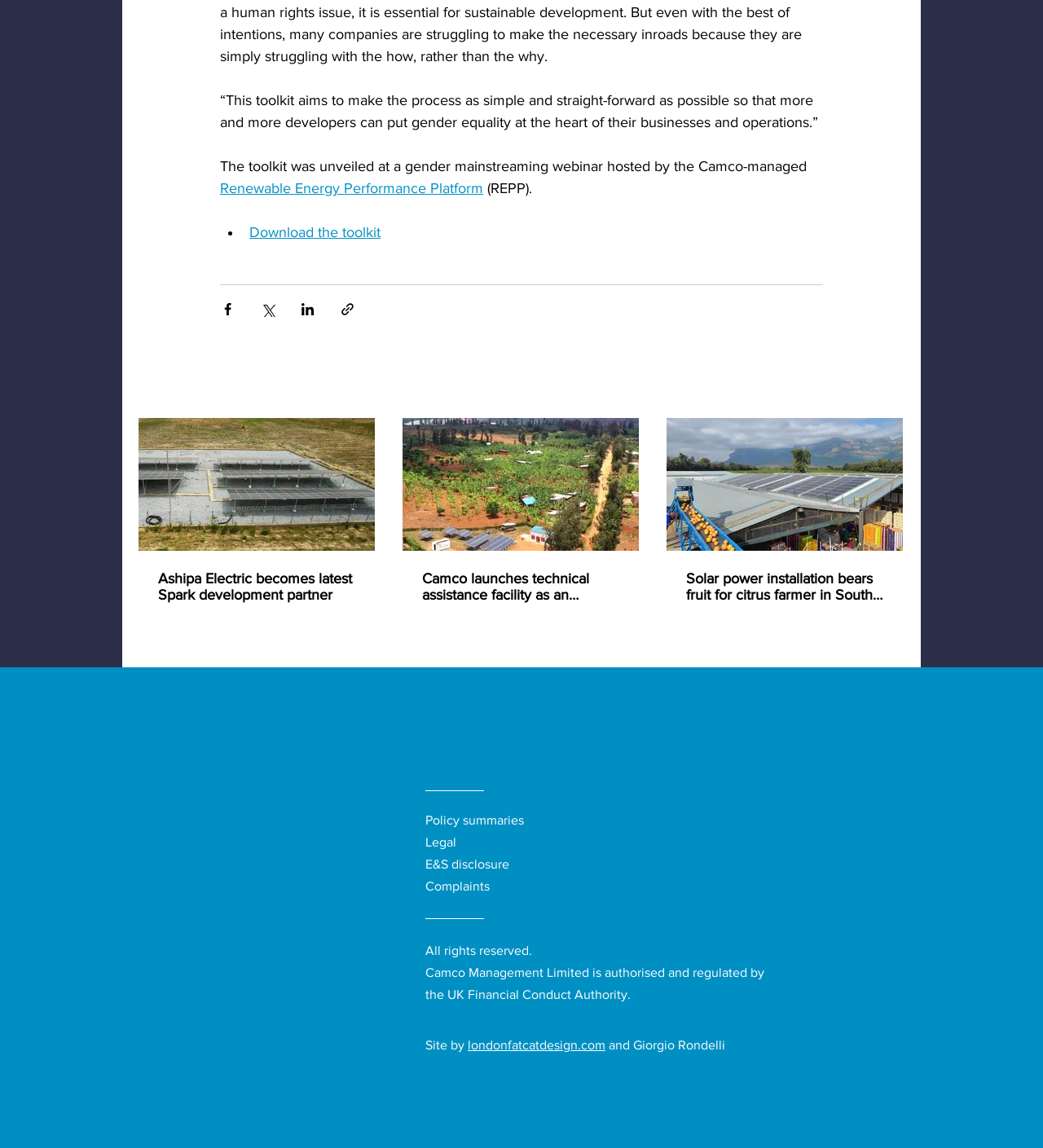From the webpage screenshot, predict the bounding box of the UI element that matches this description: "Renewable Energy Performance Platform".

[0.211, 0.157, 0.463, 0.171]